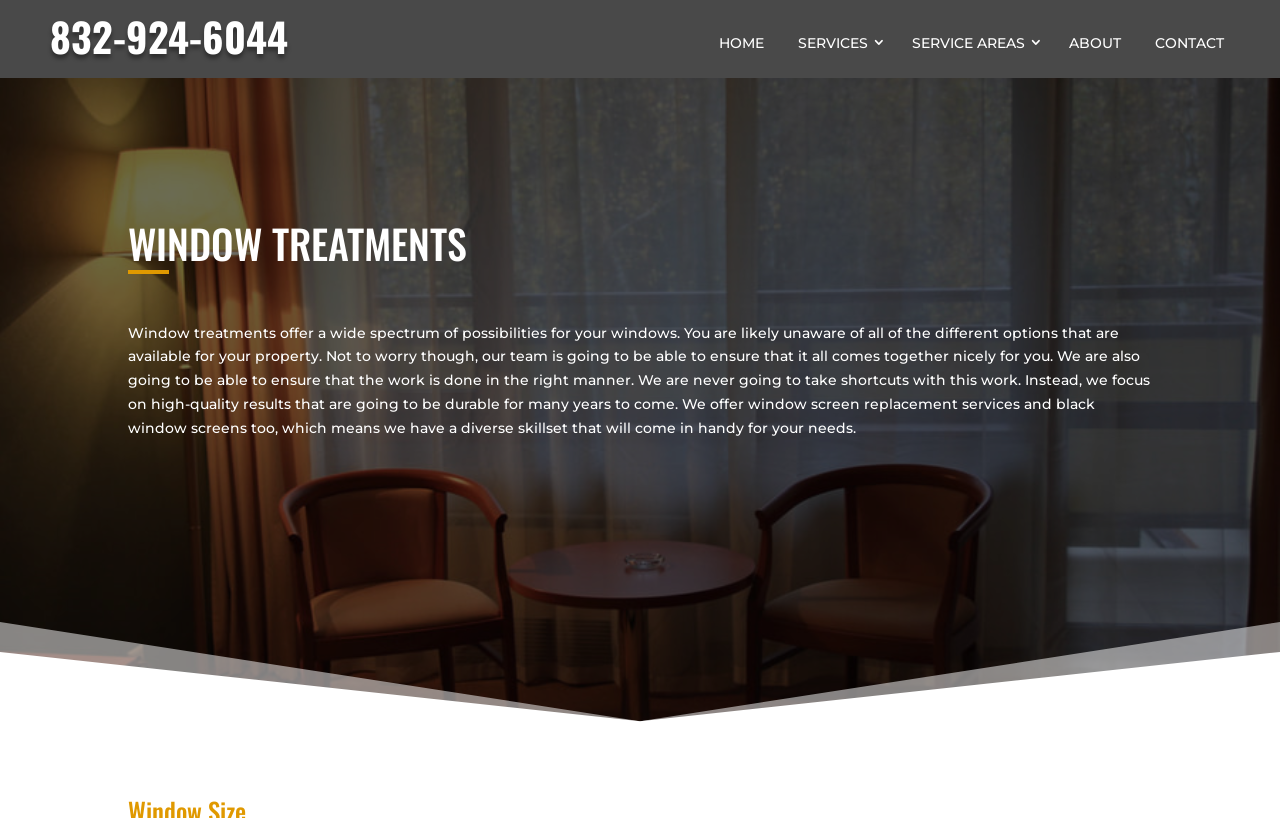Respond to the following question using a concise word or phrase: 
What is the phone number to call?

832-924-6044